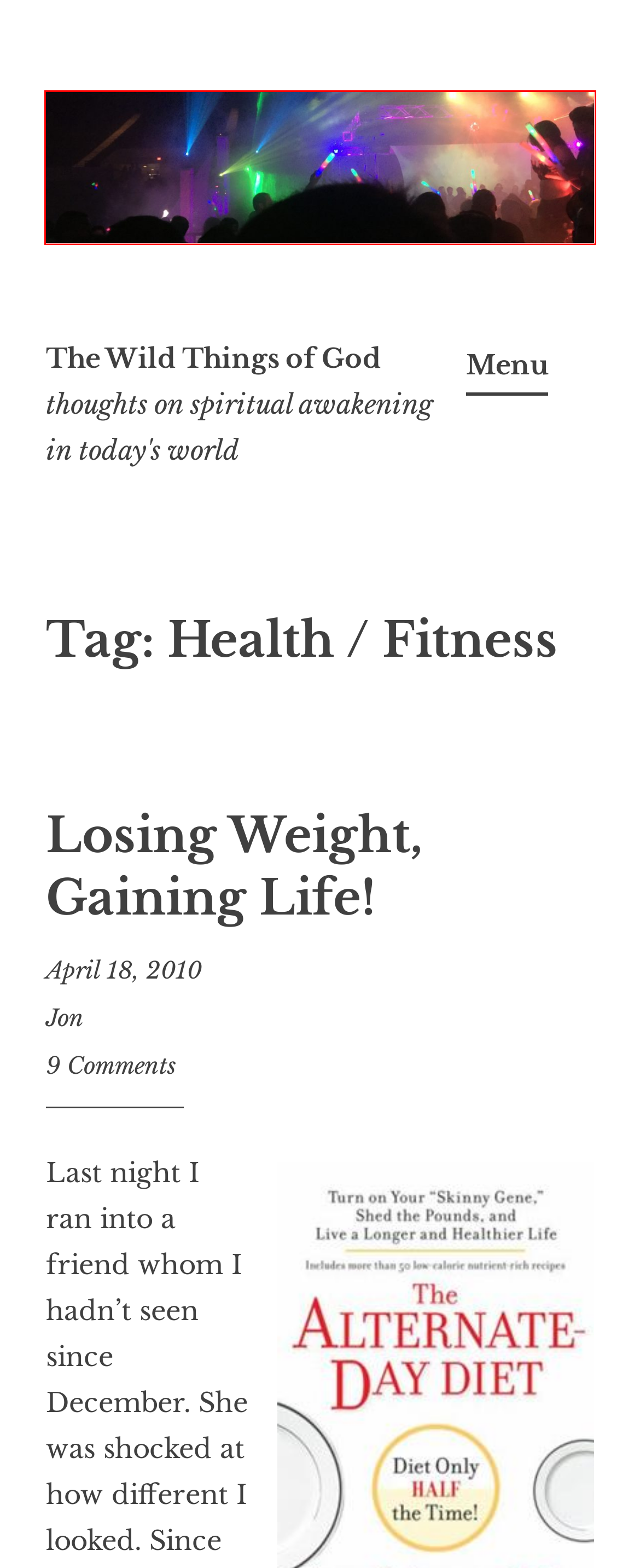You are given a screenshot of a webpage with a red rectangle bounding box around an element. Choose the best webpage description that matches the page after clicking the element in the bounding box. Here are the candidates:
A. Re-Centering – The Wild Things of God
B. Blog Tool, Publishing Platform, and CMS – WordPress.org
C. Amazon.com
D. WordPress Themes — WordPress.com
E. Jon – The Wild Things of God
F. The Wild Things of God – thoughts on spiritual awakening in today's world
G. Why does Spirit want to be embodied? – The Wild Things of God
H. Losing Weight, Gaining Life! – The Wild Things of God

F